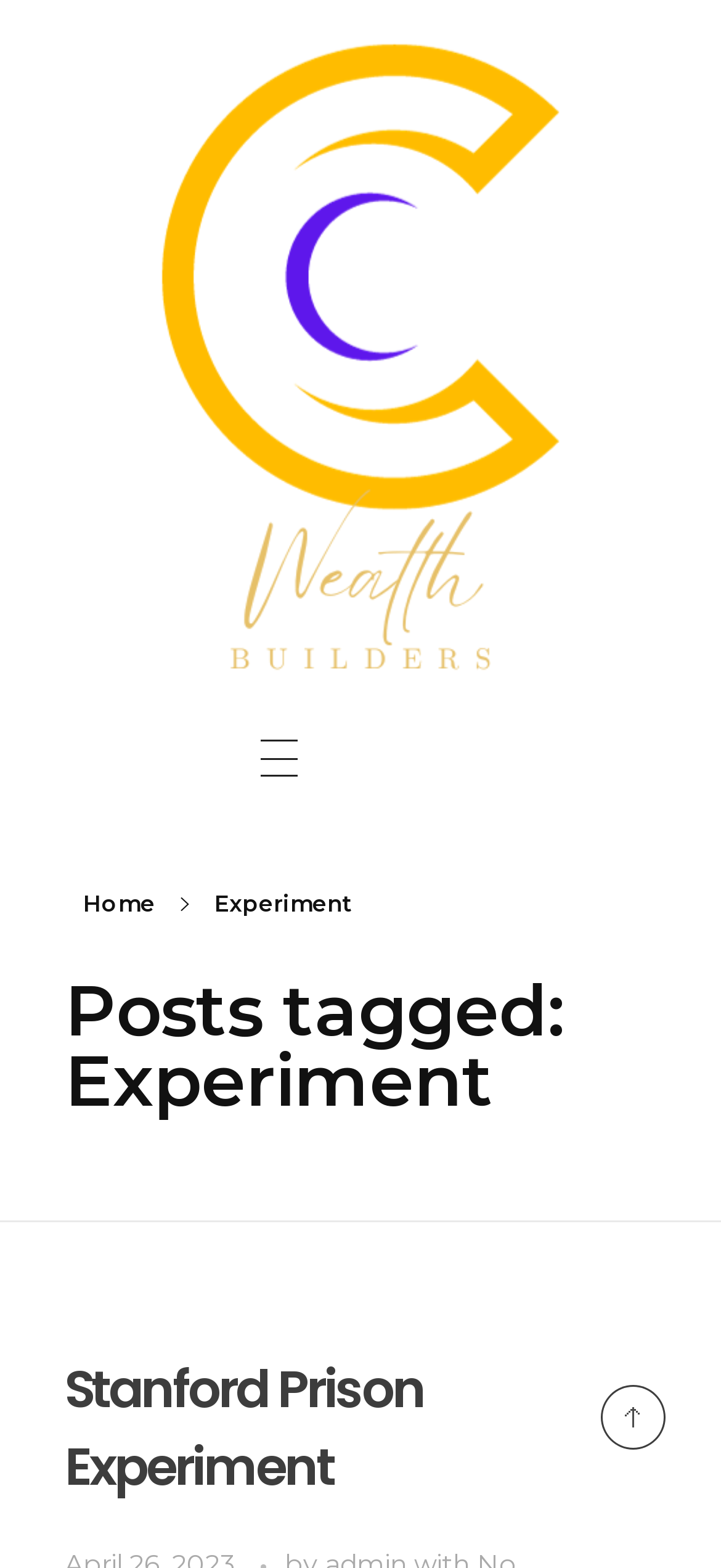Can you locate the main headline on this webpage and provide its text content?

Posts tagged: Experiment